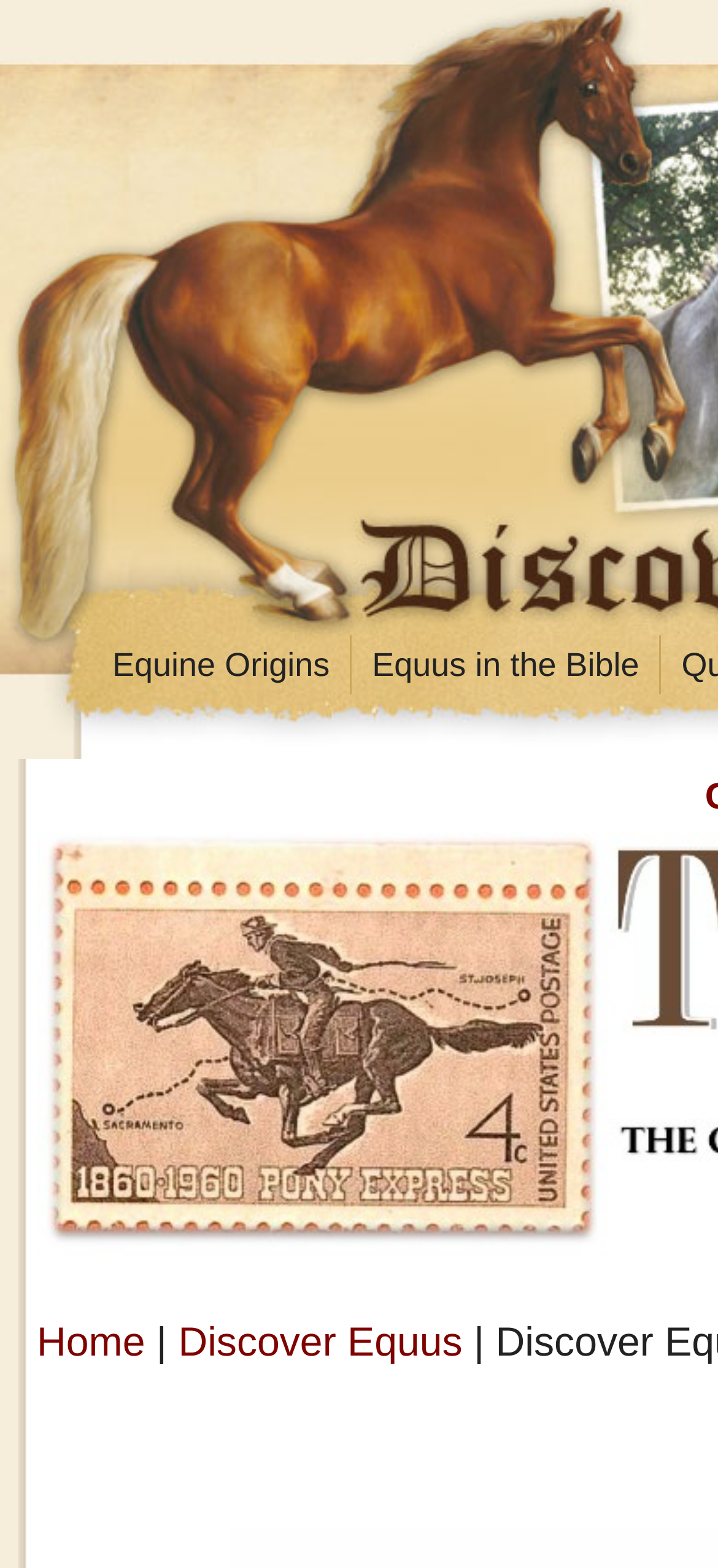Extract the bounding box of the UI element described as: "Equine Origins".

[0.128, 0.405, 0.49, 0.443]